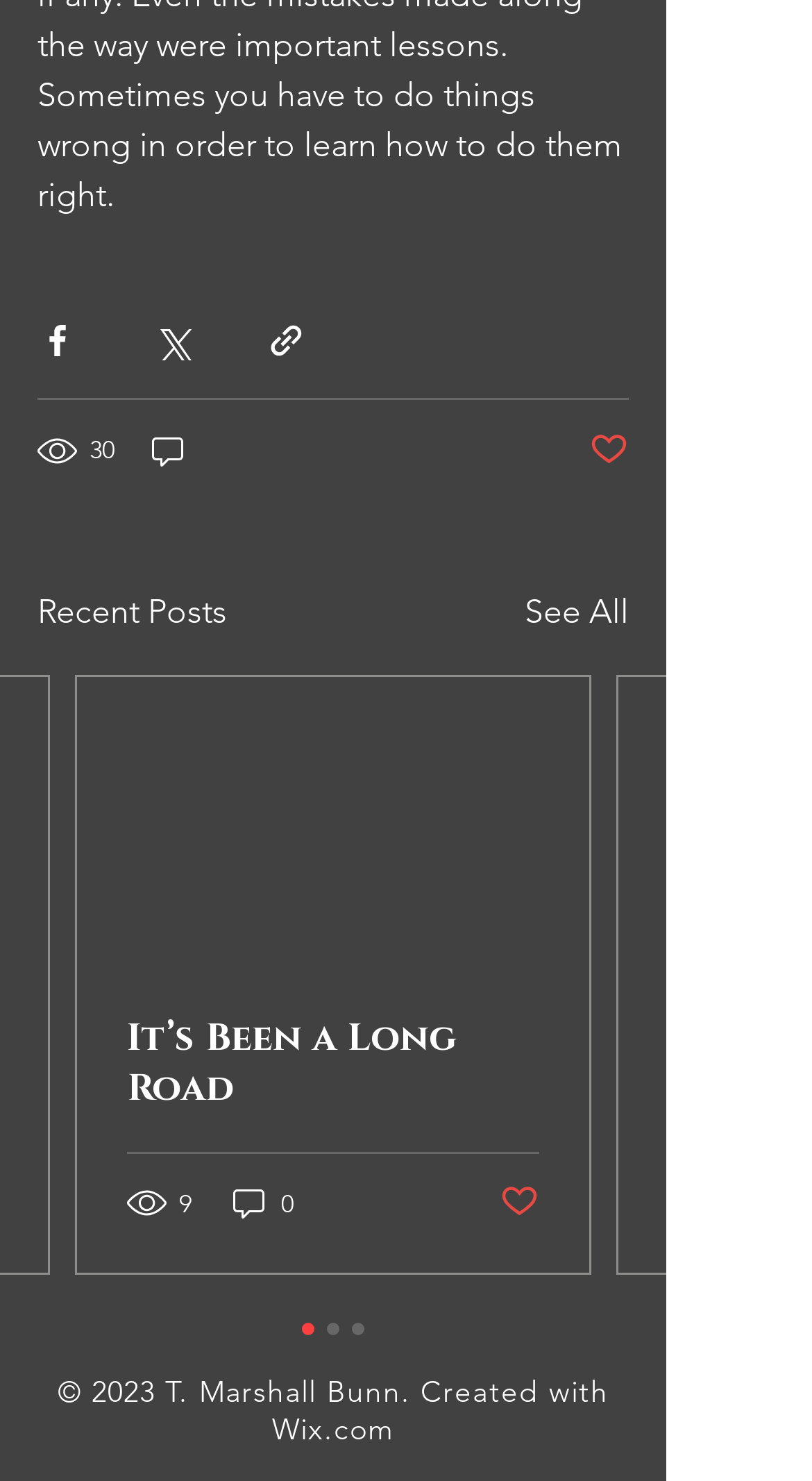Highlight the bounding box coordinates of the element that should be clicked to carry out the following instruction: "Open the menu". The coordinates must be given as four float numbers ranging from 0 to 1, i.e., [left, top, right, bottom].

None